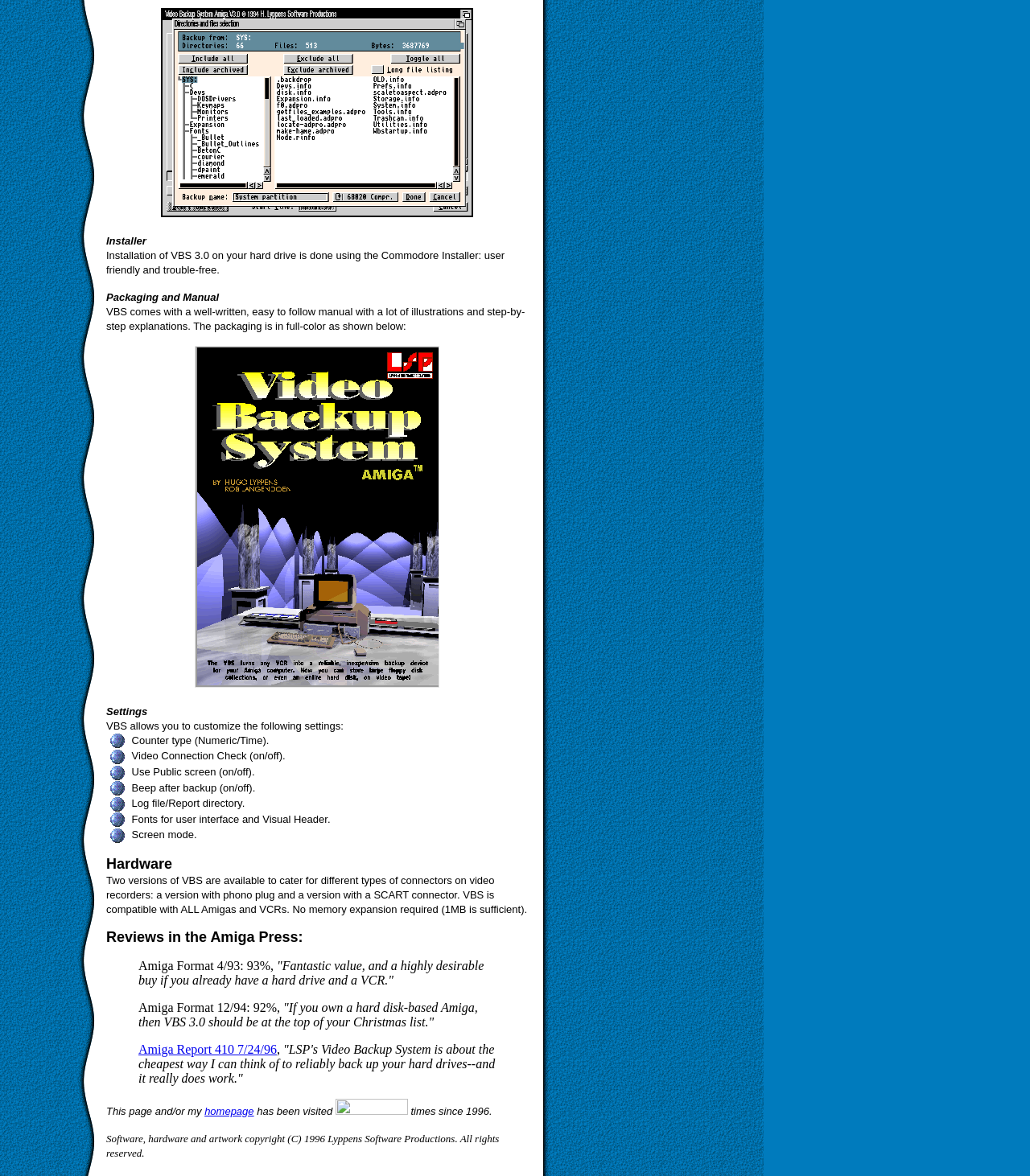Using the element description: "homepage", determine the bounding box coordinates for the specified UI element. The coordinates should be four float numbers between 0 and 1, [left, top, right, bottom].

[0.199, 0.94, 0.247, 0.95]